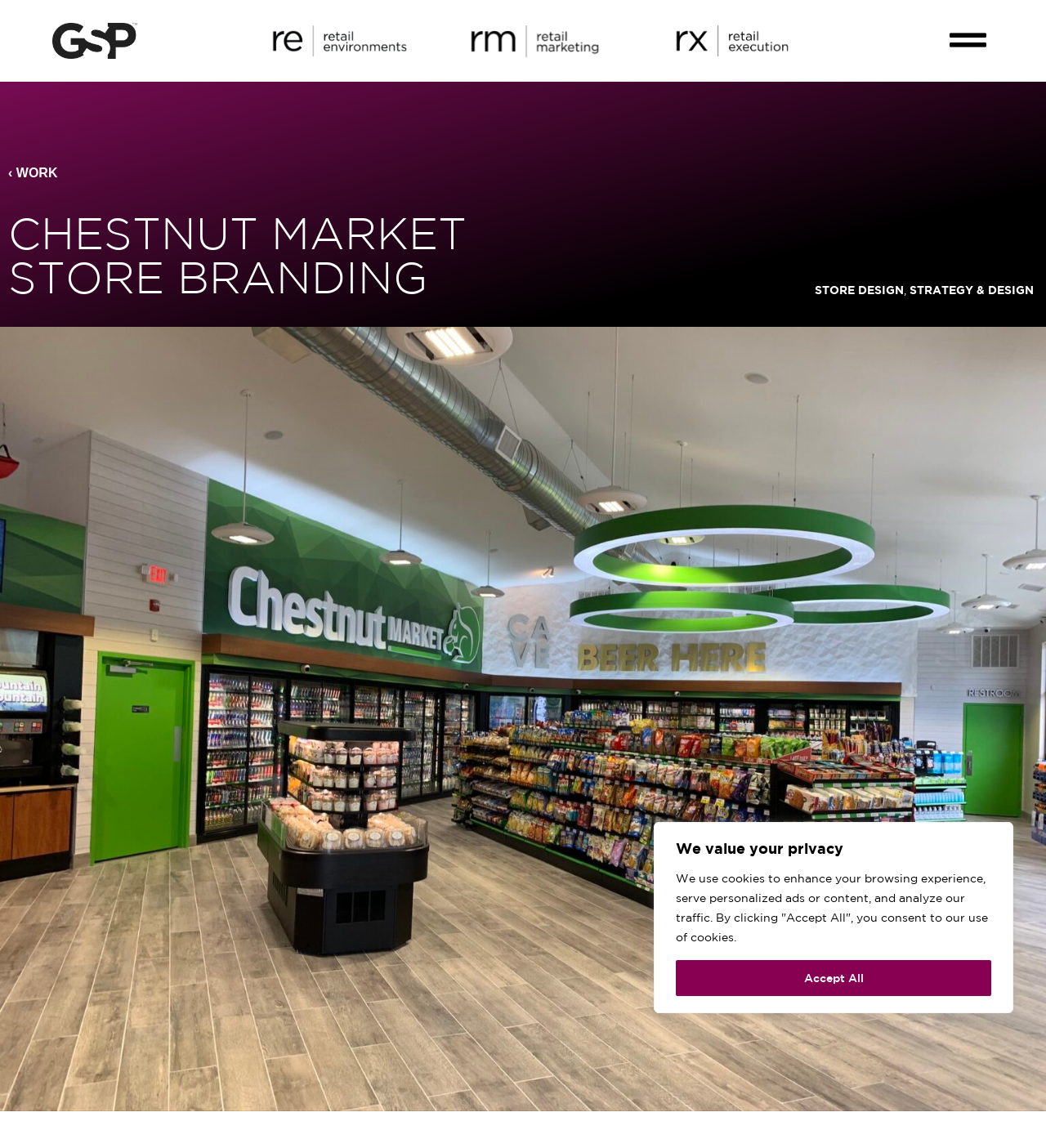Please specify the bounding box coordinates of the area that should be clicked to accomplish the following instruction: "Click the GSP logo black and white link". The coordinates should consist of four float numbers between 0 and 1, i.e., [left, top, right, bottom].

[0.05, 0.02, 0.131, 0.052]